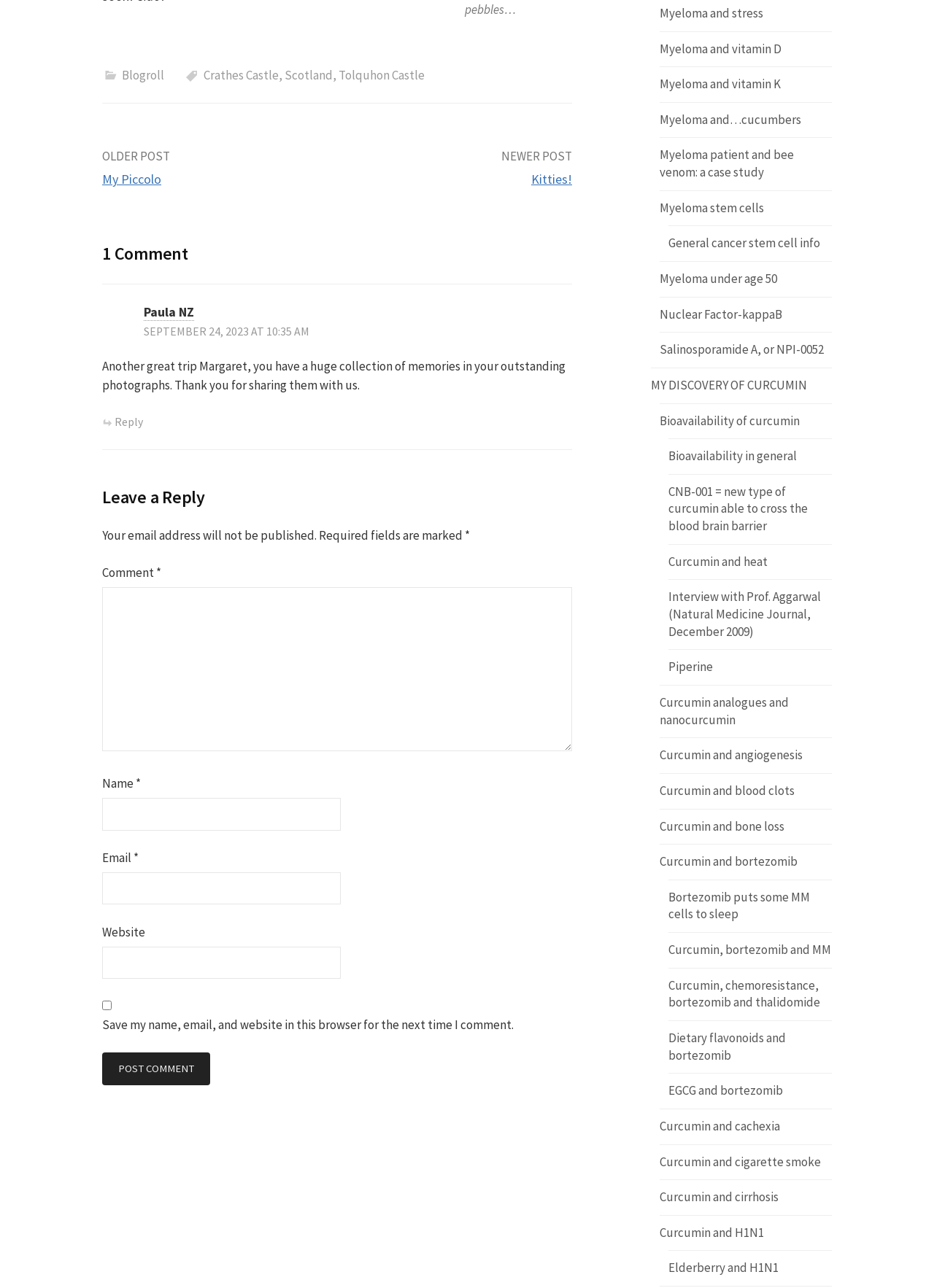Could you find the bounding box coordinates of the clickable area to complete this instruction: "Click on the 'Post Comment' button"?

[0.109, 0.817, 0.225, 0.842]